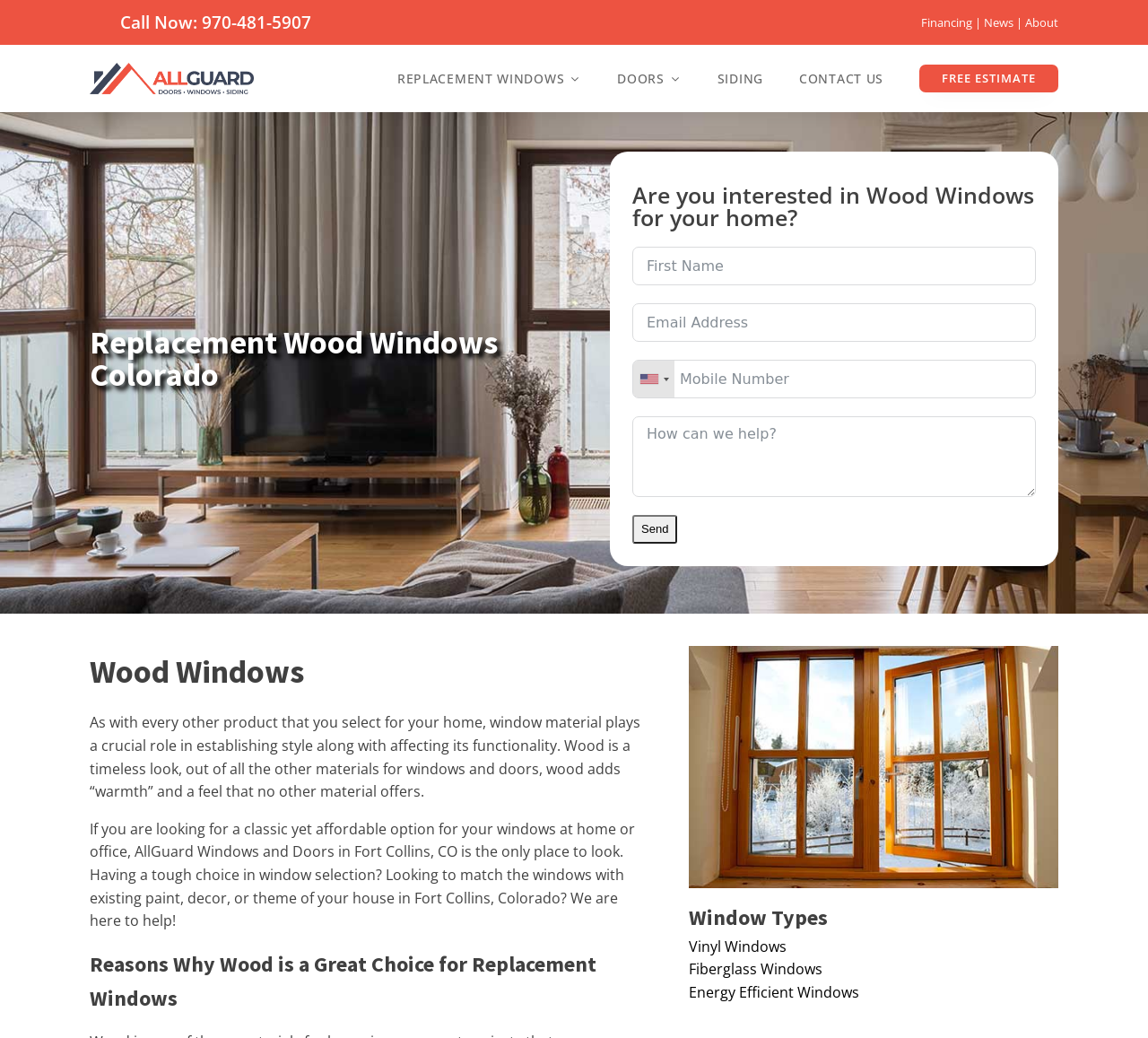Generate a thorough caption that explains the contents of the webpage.

The webpage is about AllGuard Windows and Doors, a company based in Fort Collins, CO, that specializes in replacement windows and doors. At the top of the page, there is a navigation menu with links to "Call Now", "Financing", "News", "About", and other options. Below the navigation menu, there are three prominent links to "REPLACEMENT WINDOWS", "DOORS", and "SIDING", each with a downward arrow icon.

On the left side of the page, there is a heading that reads "Replacement Wood Windows Colorado". Below this heading, there is a paragraph of text that asks if the user is interested in wood windows for their home. Further down, there is a contact form with several text fields, a combobox for telephone country code, and a "Send" button.

On the right side of the page, there is a section dedicated to wood windows, with a heading that reads "Wood Windows". Below this heading, there is a paragraph of text that describes the benefits of wood windows, including their timeless look and warmth. Another paragraph explains that AllGuard Windows and Doors is the go-to place for classic and affordable wood windows in Fort Collins, CO.

Further down the page, there is a section with a heading that reads "Reasons Why Wood is a Great Choice for Replacement Windows". Below this heading, there is another section with a heading that reads "Window Types", which lists links to "Vinyl Windows", "Fiberglass Windows", and "Energy Efficient Windows".